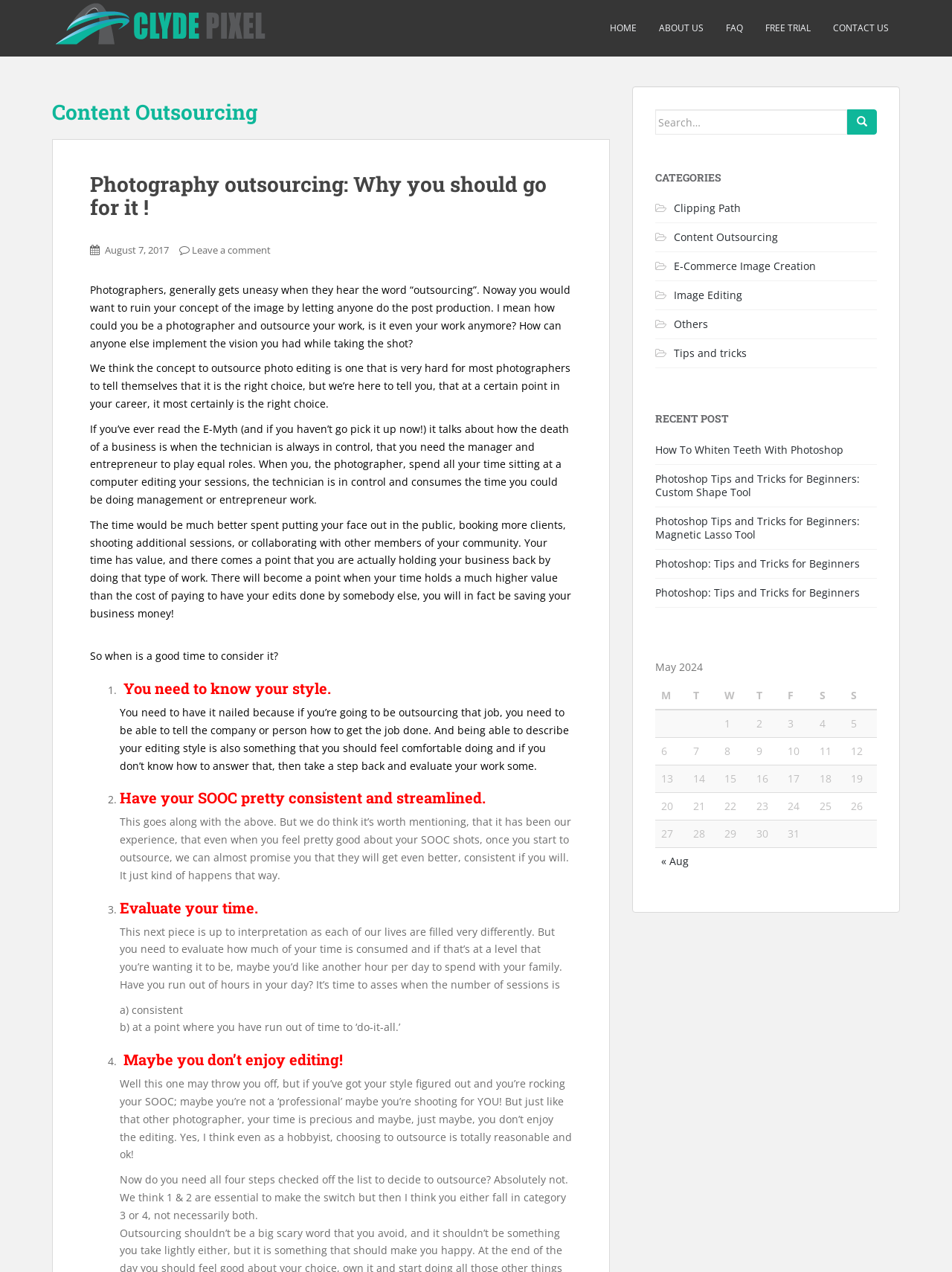Please identify the bounding box coordinates of the area that needs to be clicked to fulfill the following instruction: "Click on the 'HOME' link."

[0.629, 0.0, 0.68, 0.044]